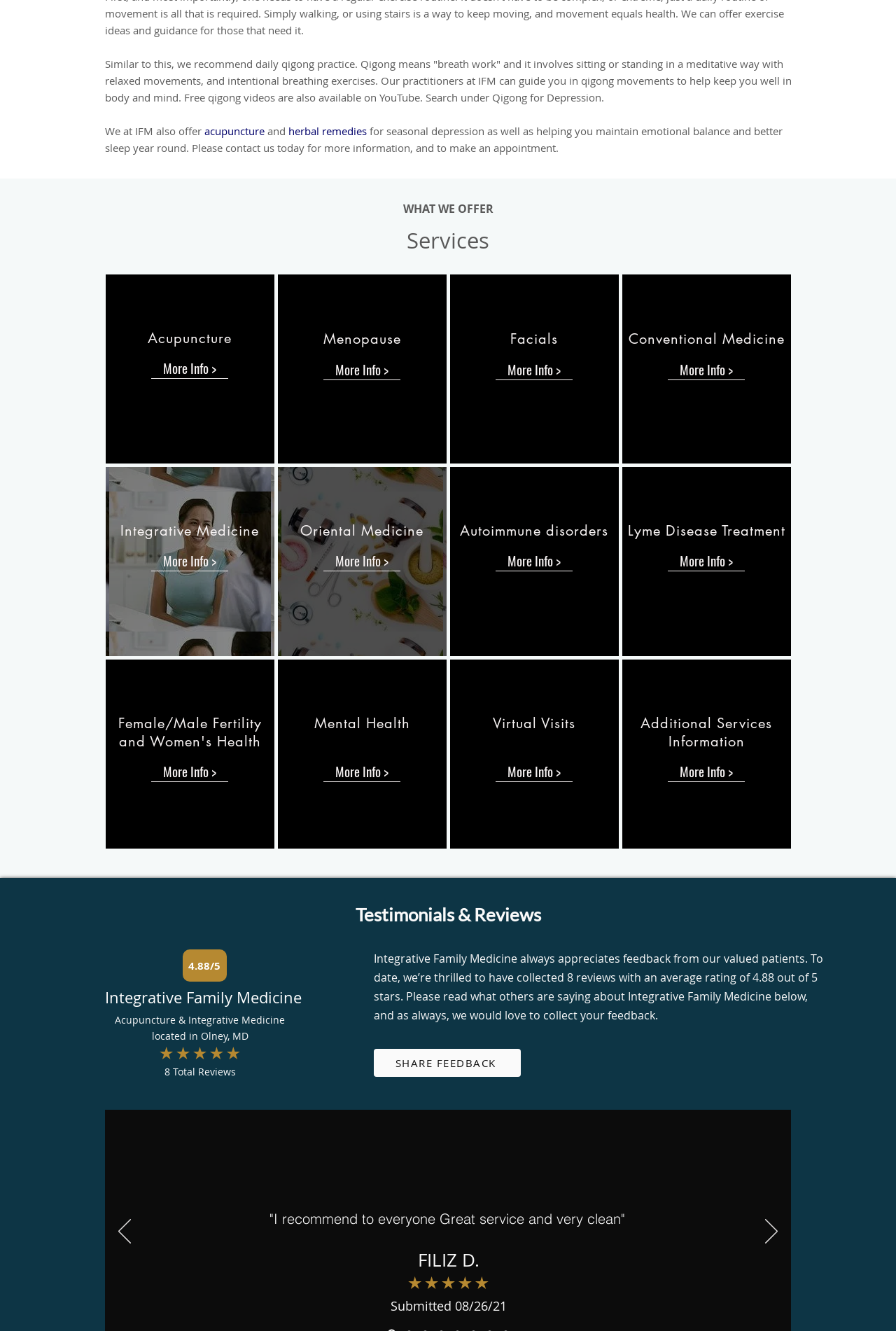How many reviews are there for the practice?
Using the visual information, answer the question in a single word or phrase.

8